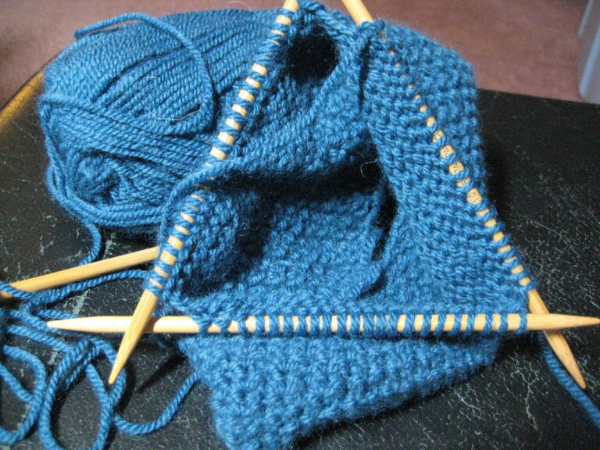What type of needles are being used?
Provide a detailed and extensive answer to the question.

The caption explicitly states 'a set of wooden knitting needles', which suggests that the needles used in the knitting project are made of wood.